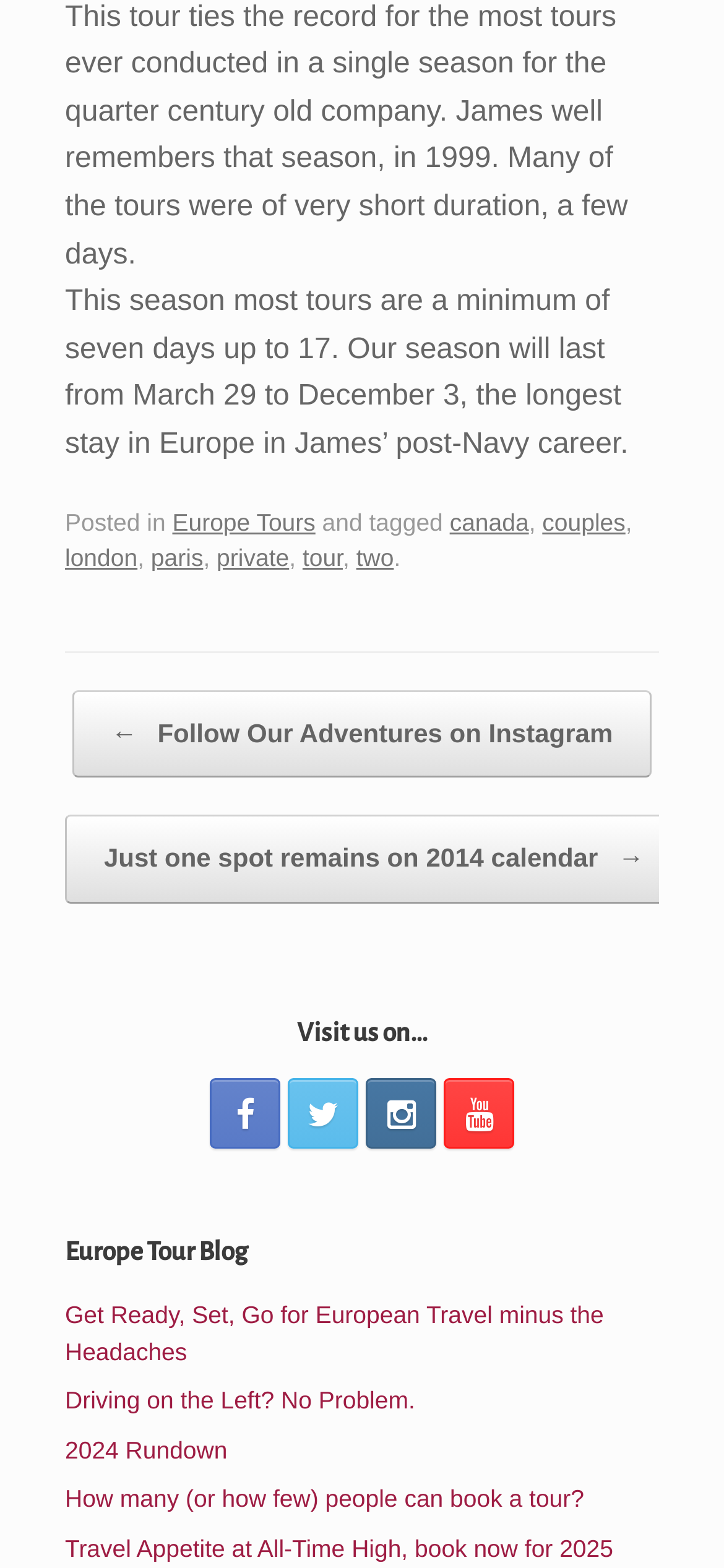What is the company's quarter century milestone?
Respond to the question with a single word or phrase according to the image.

1999